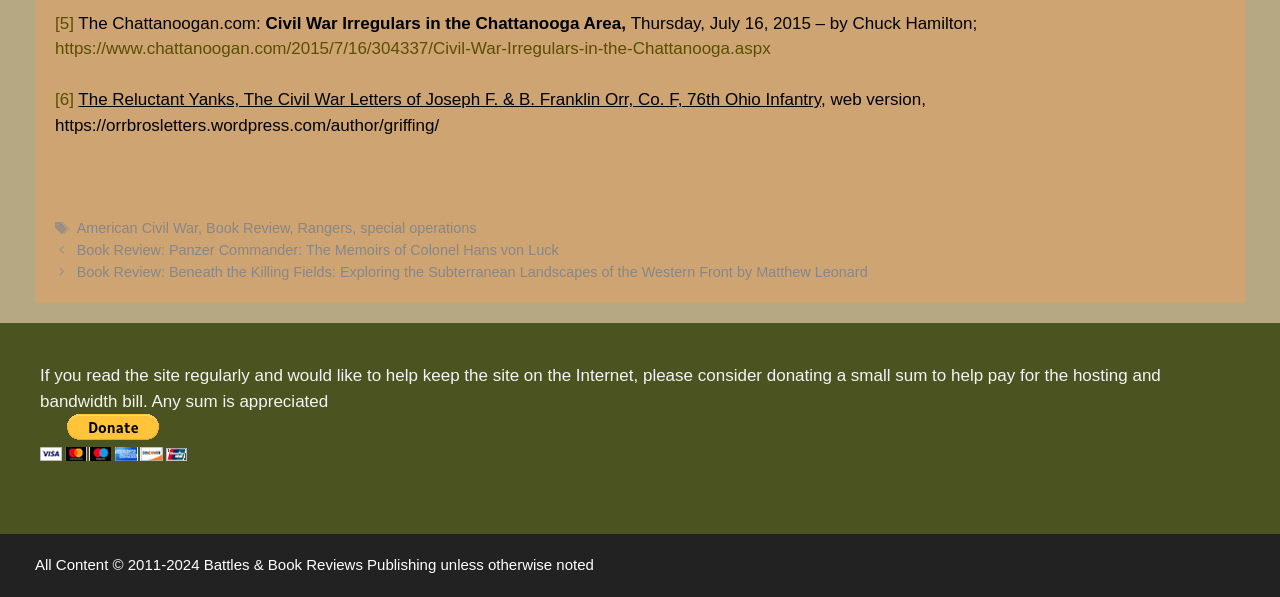Using the webpage screenshot, locate the HTML element that fits the following description and provide its bounding box: "American Civil War".

[0.06, 0.369, 0.155, 0.396]